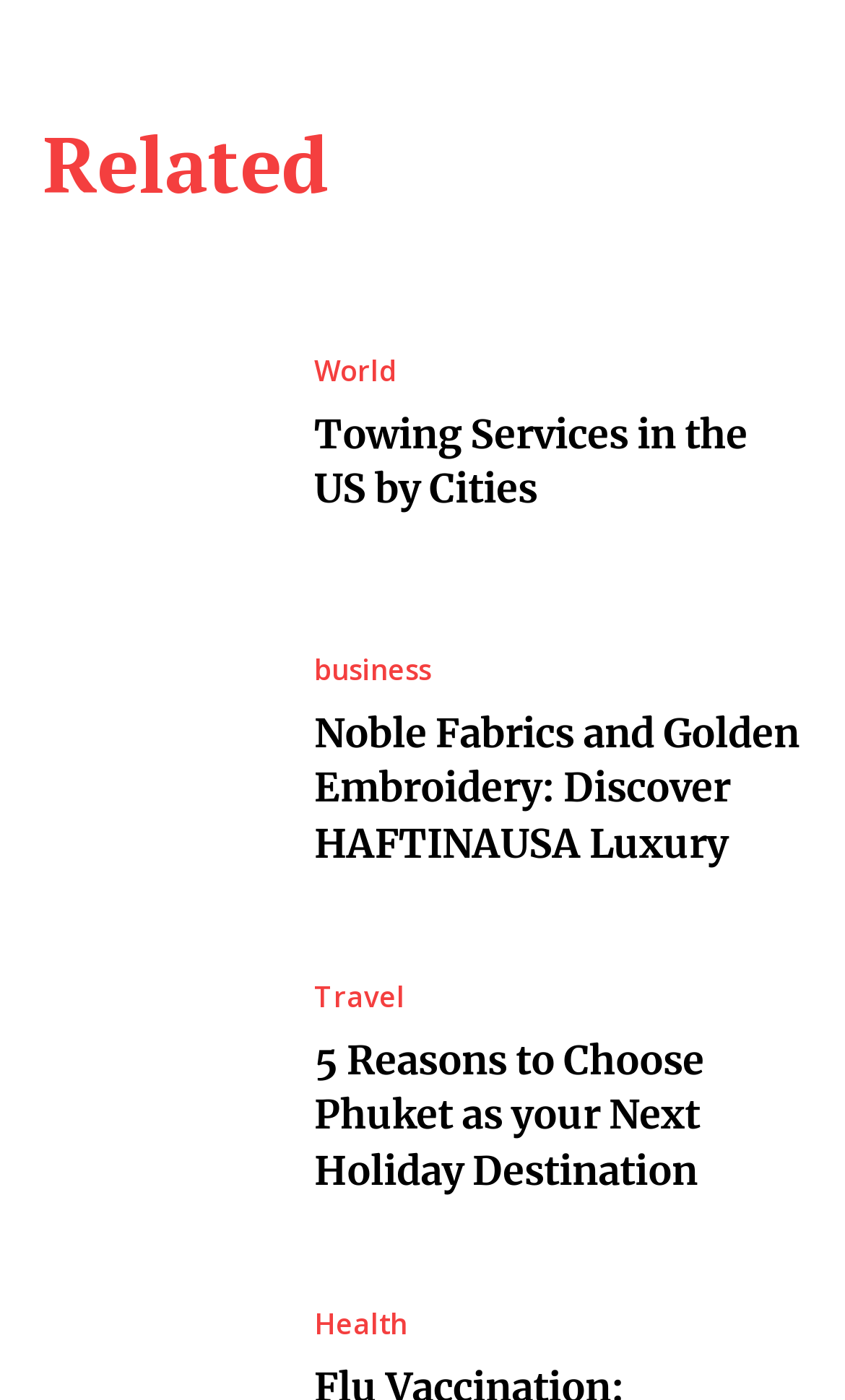Provide a one-word or short-phrase response to the question:
How many links are there under 'Related' category?

3